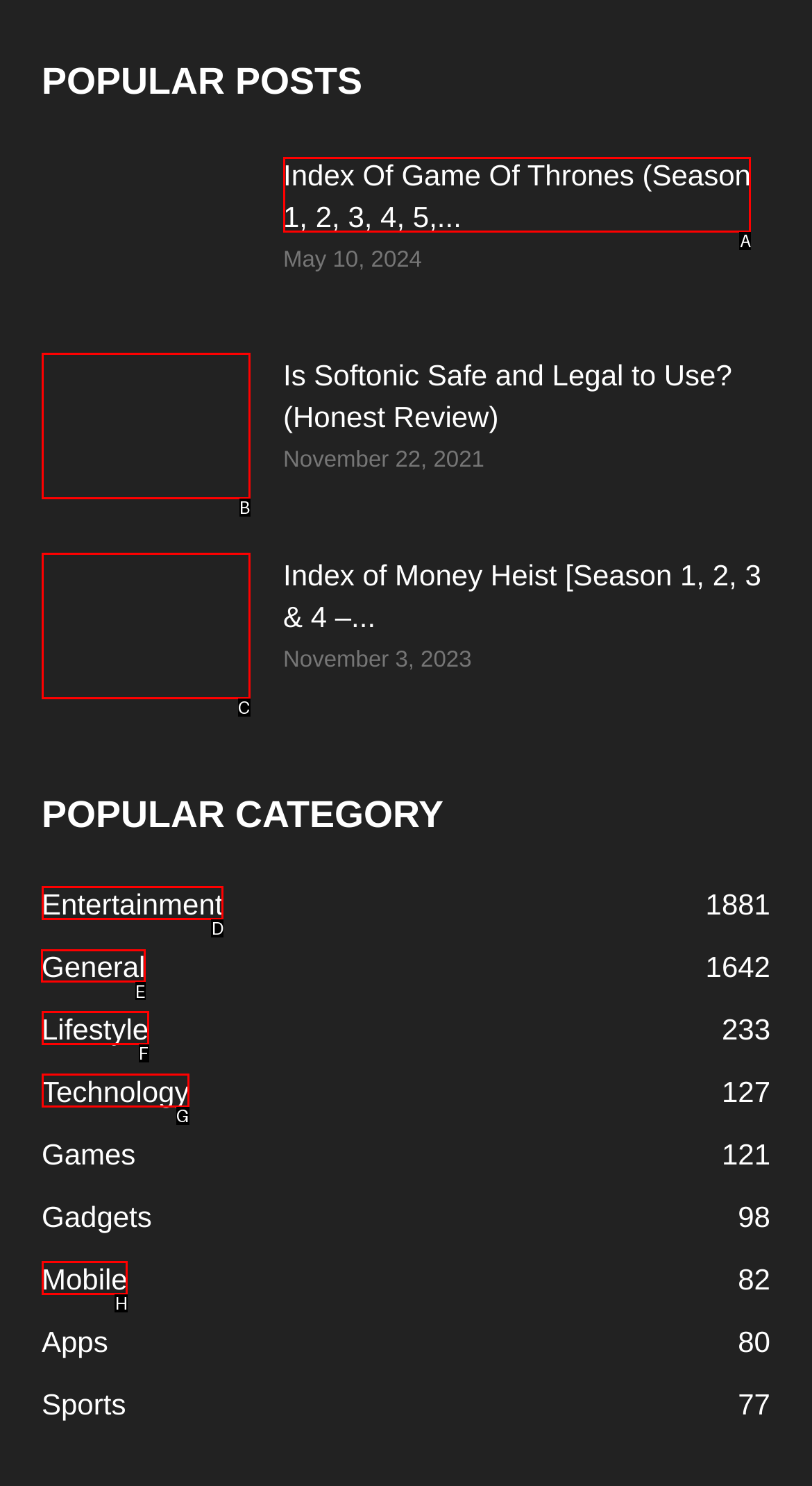Determine which UI element I need to click to achieve the following task: View General category Provide your answer as the letter of the selected option.

E